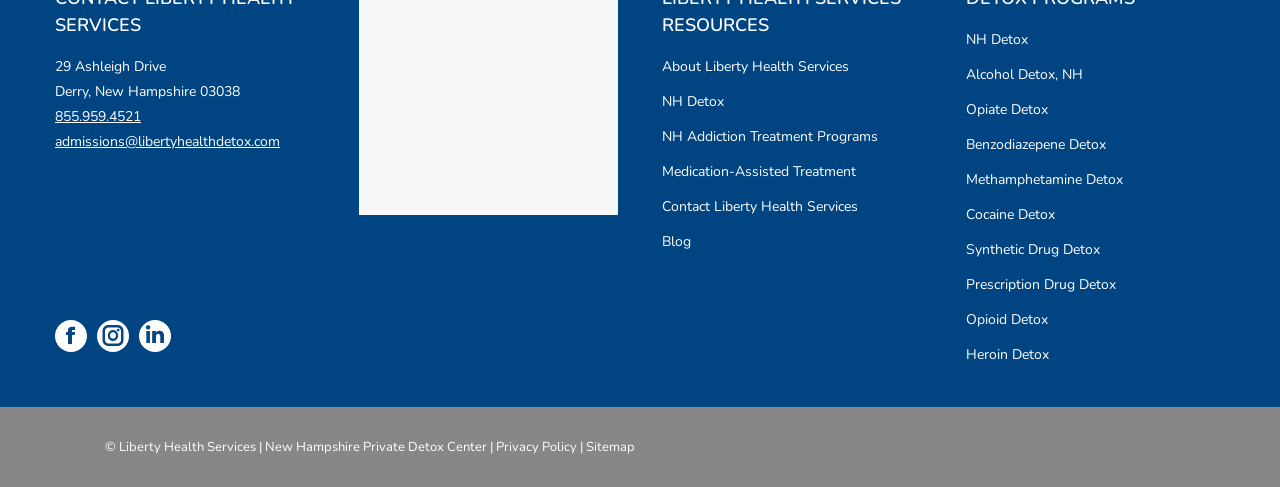Specify the bounding box coordinates for the region that must be clicked to perform the given instruction: "Follow TerraSpaces on Twitter".

None